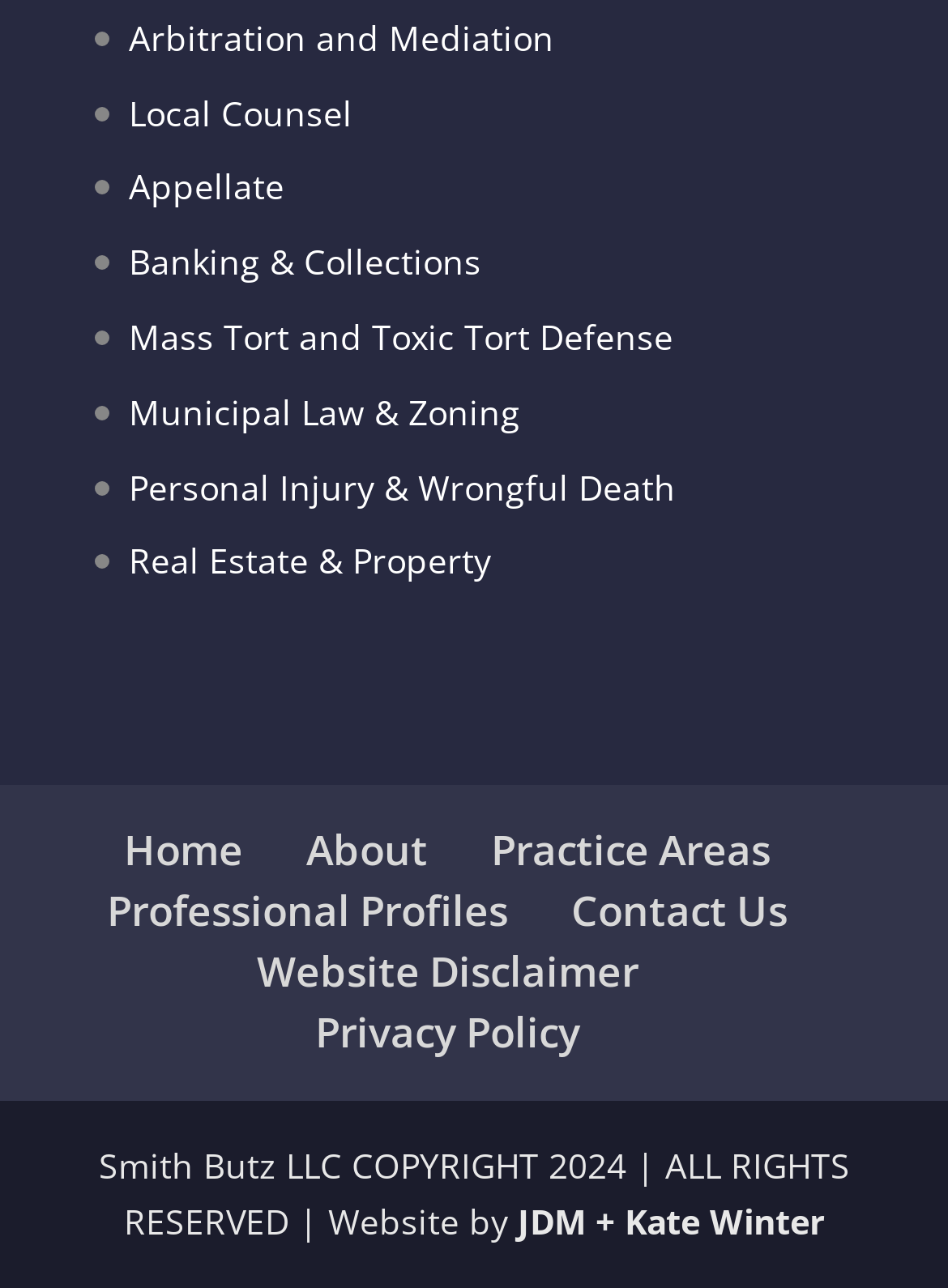Determine the bounding box coordinates for the clickable element required to fulfill the instruction: "Contact Us". Provide the coordinates as four float numbers between 0 and 1, i.e., [left, top, right, bottom].

[0.603, 0.685, 0.831, 0.729]